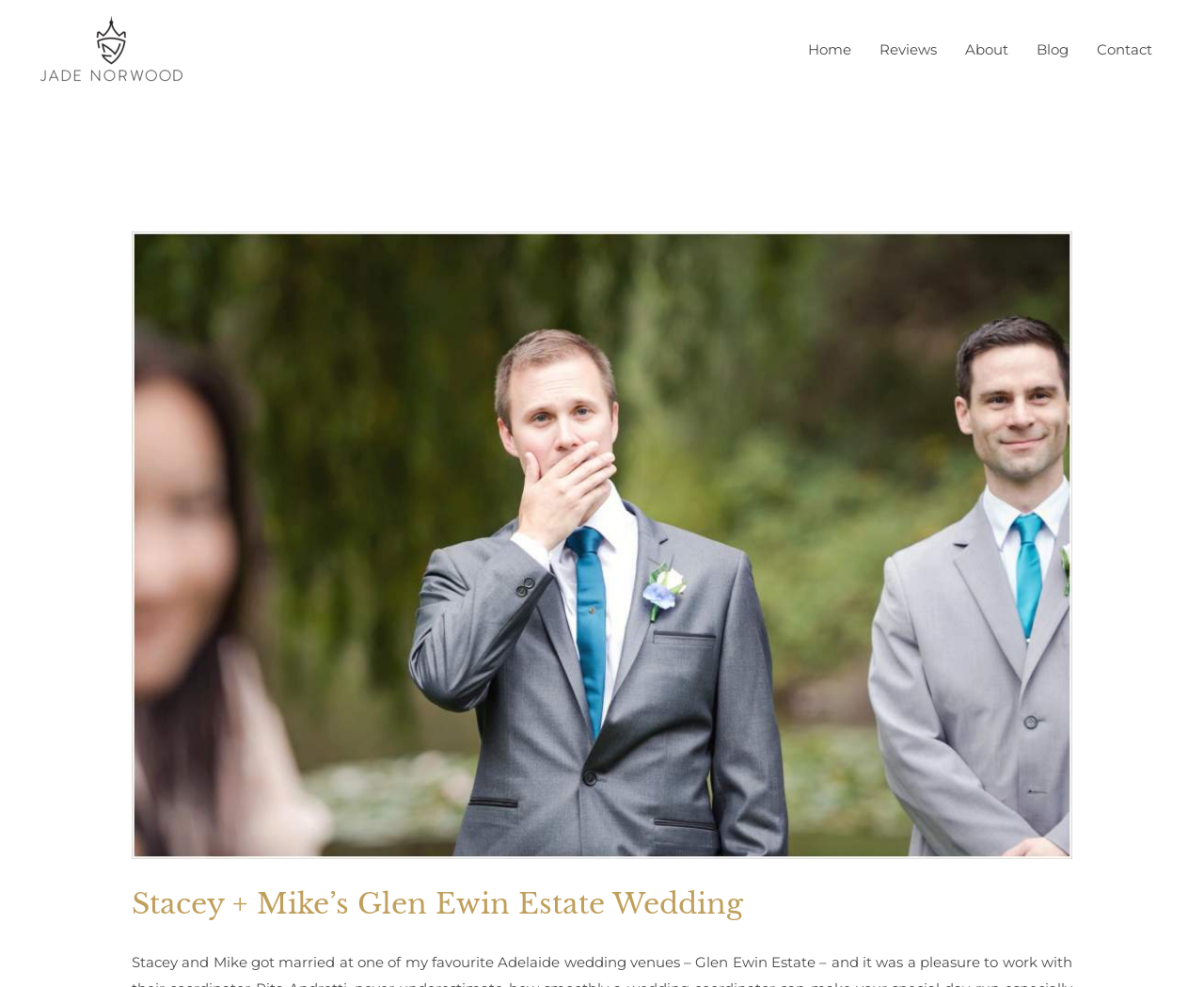What is the name of the wedding venue?
Based on the screenshot, answer the question with a single word or phrase.

Glen Ewin Estate